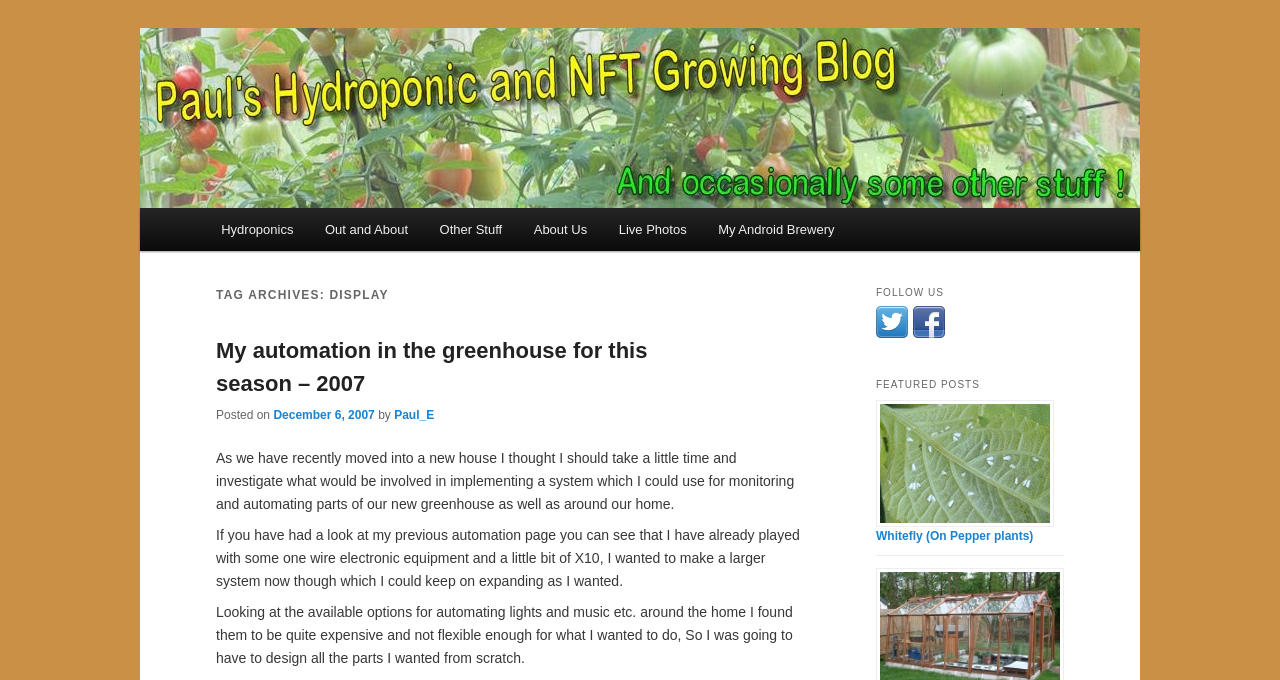Please identify the bounding box coordinates of the element's region that I should click in order to complete the following instruction: "Follow on Twitter". The bounding box coordinates consist of four float numbers between 0 and 1, i.e., [left, top, right, bottom].

[0.684, 0.45, 0.709, 0.497]